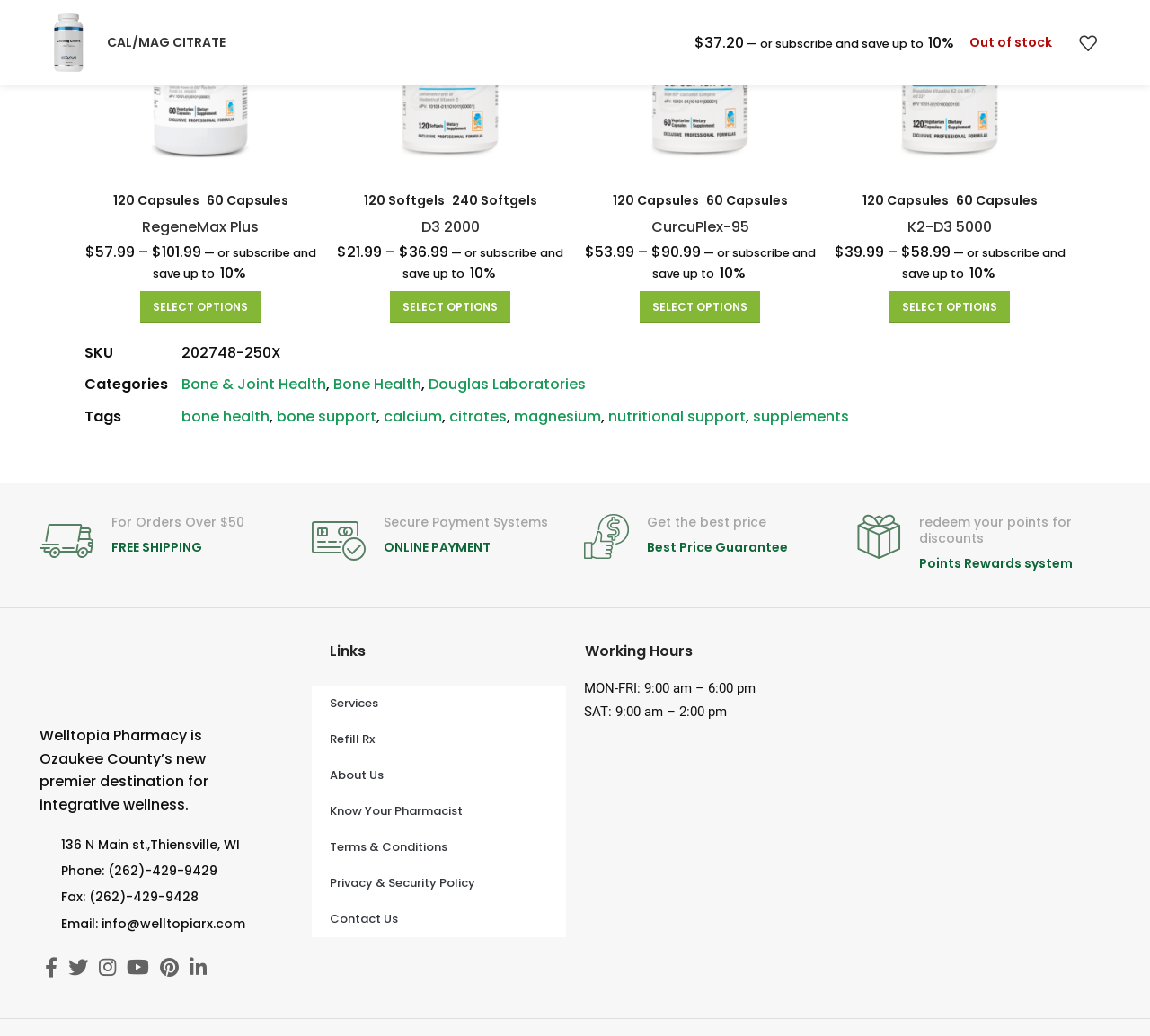Please answer the following question using a single word or phrase: 
What is the price of RegeneMax Plus?

$57.99 - $101.99